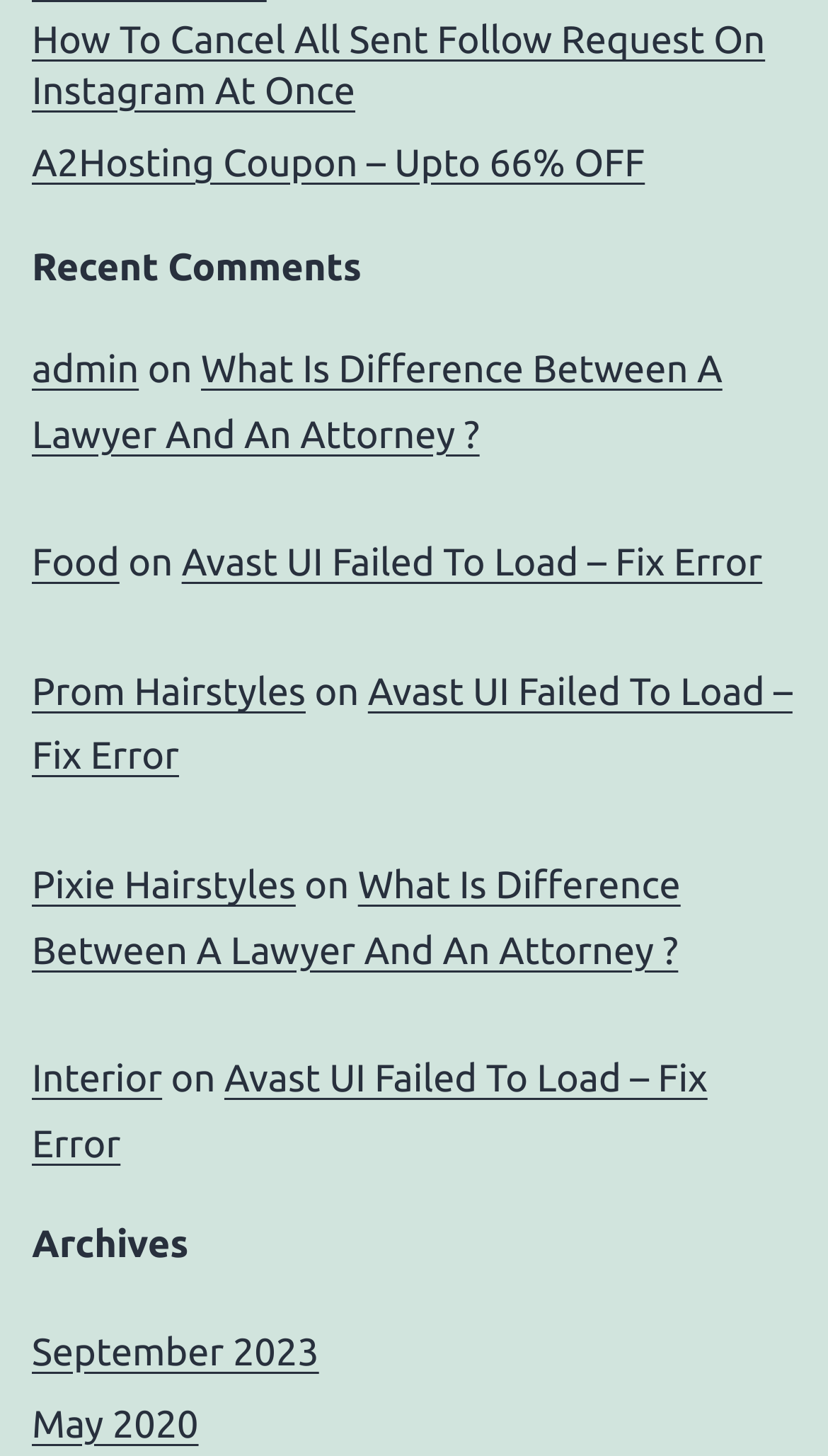Determine the bounding box for the UI element that matches this description: "Interior".

[0.038, 0.727, 0.196, 0.756]